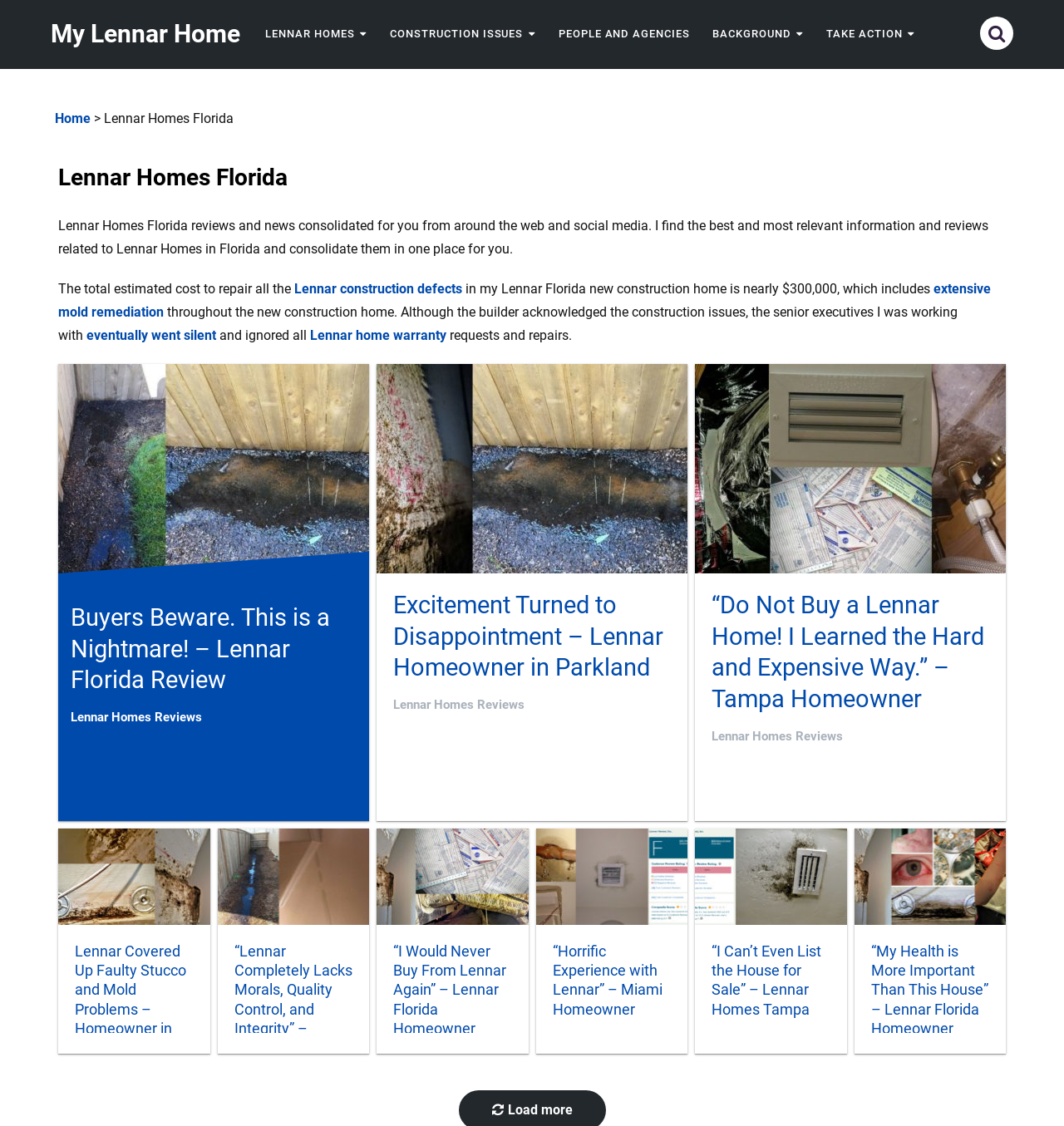Use one word or a short phrase to answer the question provided: 
How many review articles are on the webpage?

10